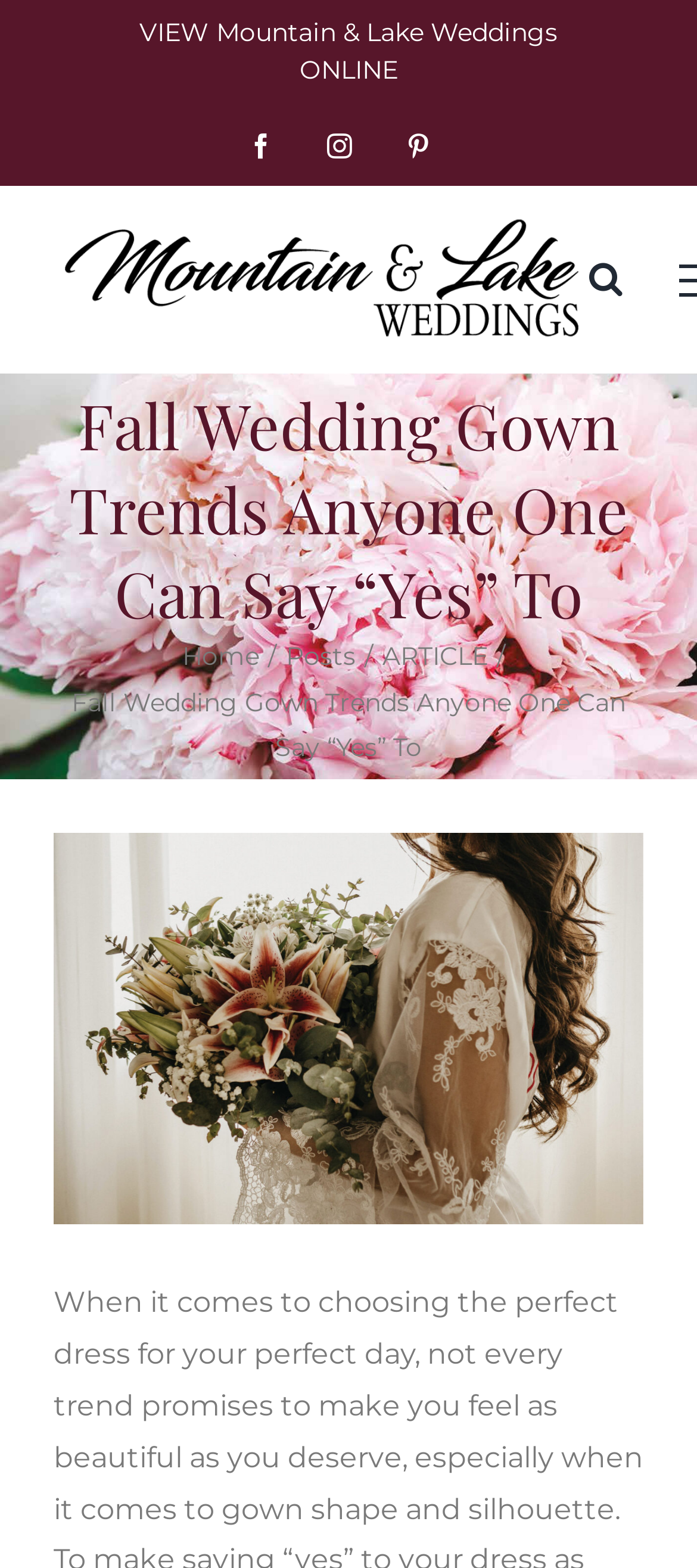Locate the bounding box coordinates of the clickable region necessary to complete the following instruction: "Go to home page". Provide the coordinates in the format of four float numbers between 0 and 1, i.e., [left, top, right, bottom].

[0.262, 0.409, 0.372, 0.429]